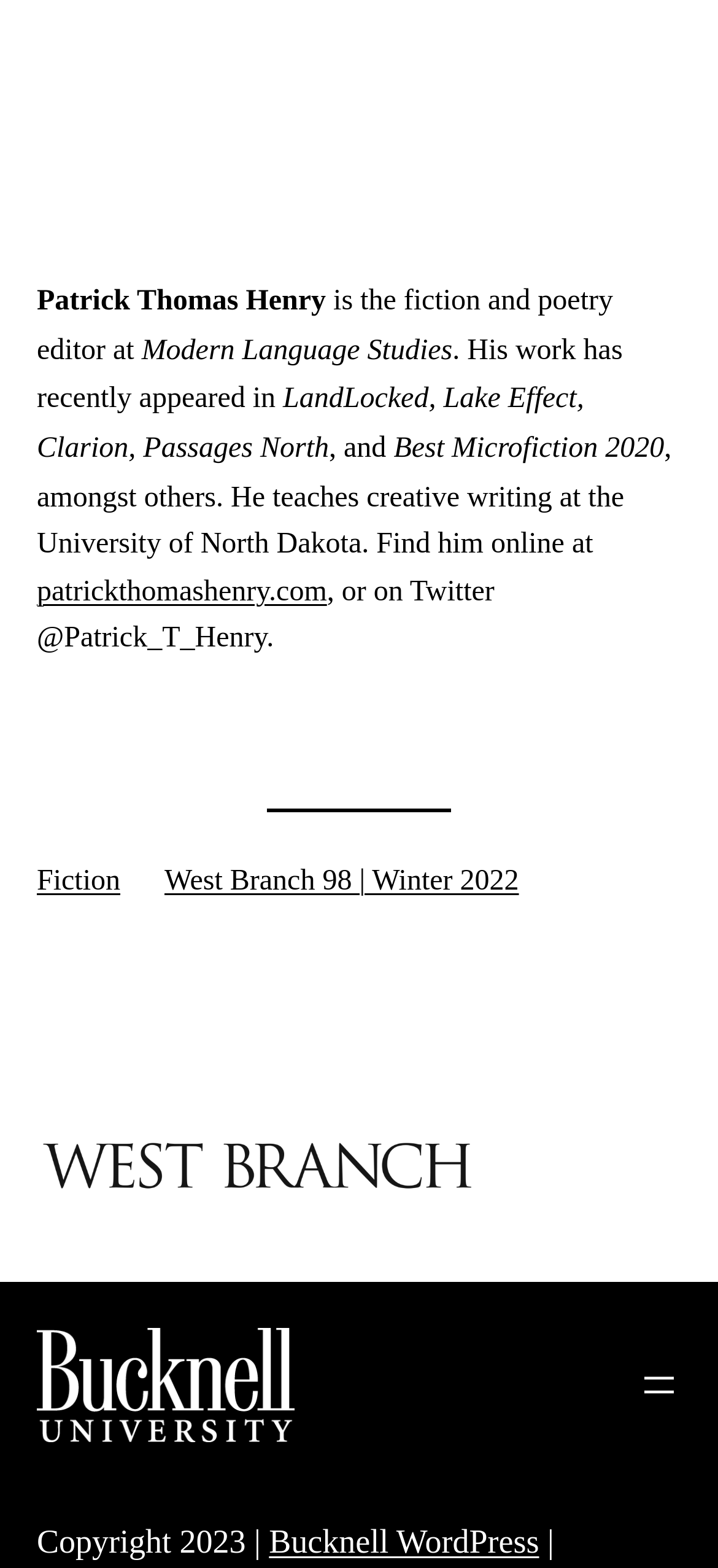Given the element description patrickthomashenry.com, specify the bounding box coordinates of the corresponding UI element in the format (top-left x, top-left y, bottom-right x, bottom-right y). All values must be between 0 and 1.

[0.051, 0.362, 0.455, 0.381]